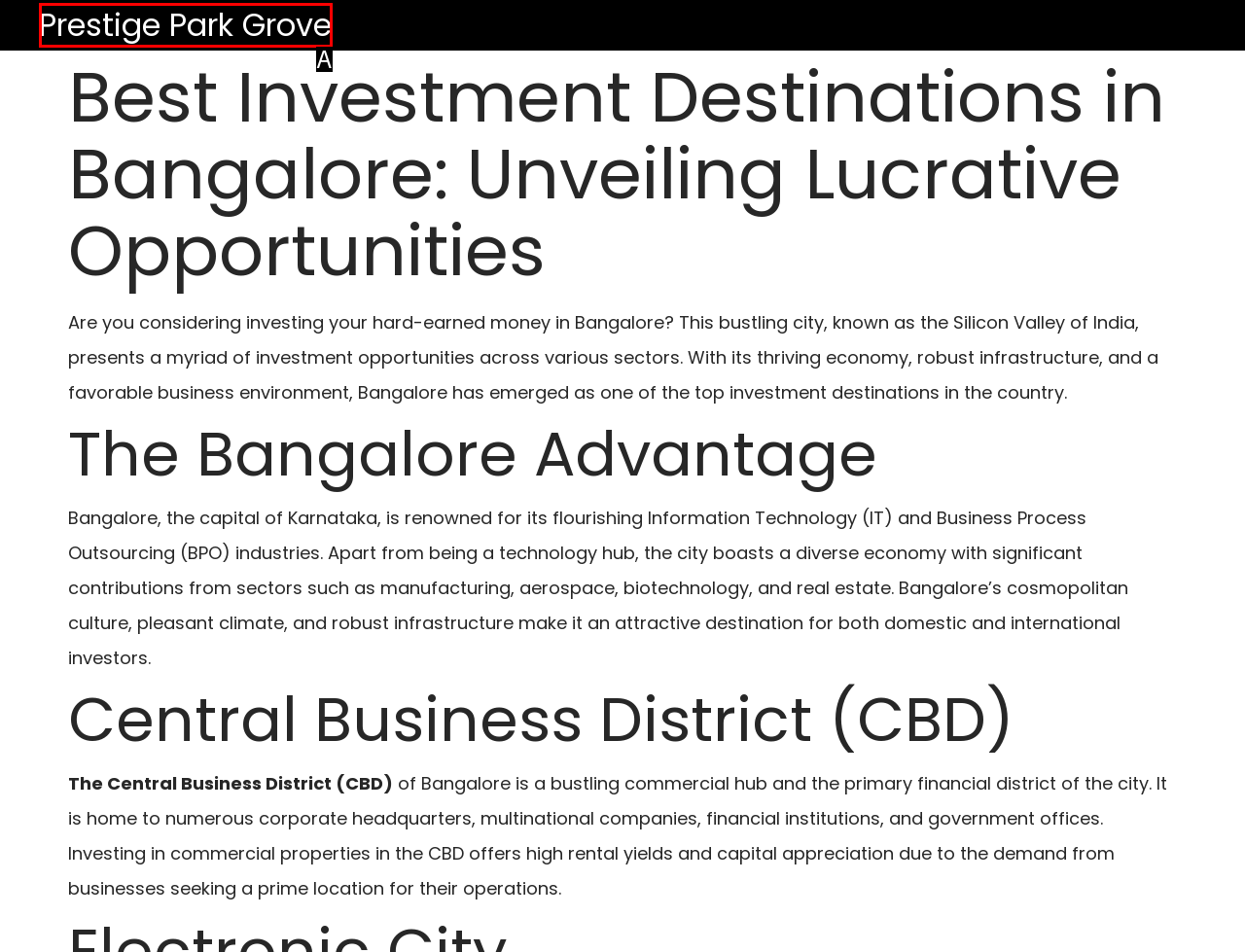Find the UI element described as: Prestige Park Grove
Reply with the letter of the appropriate option.

A